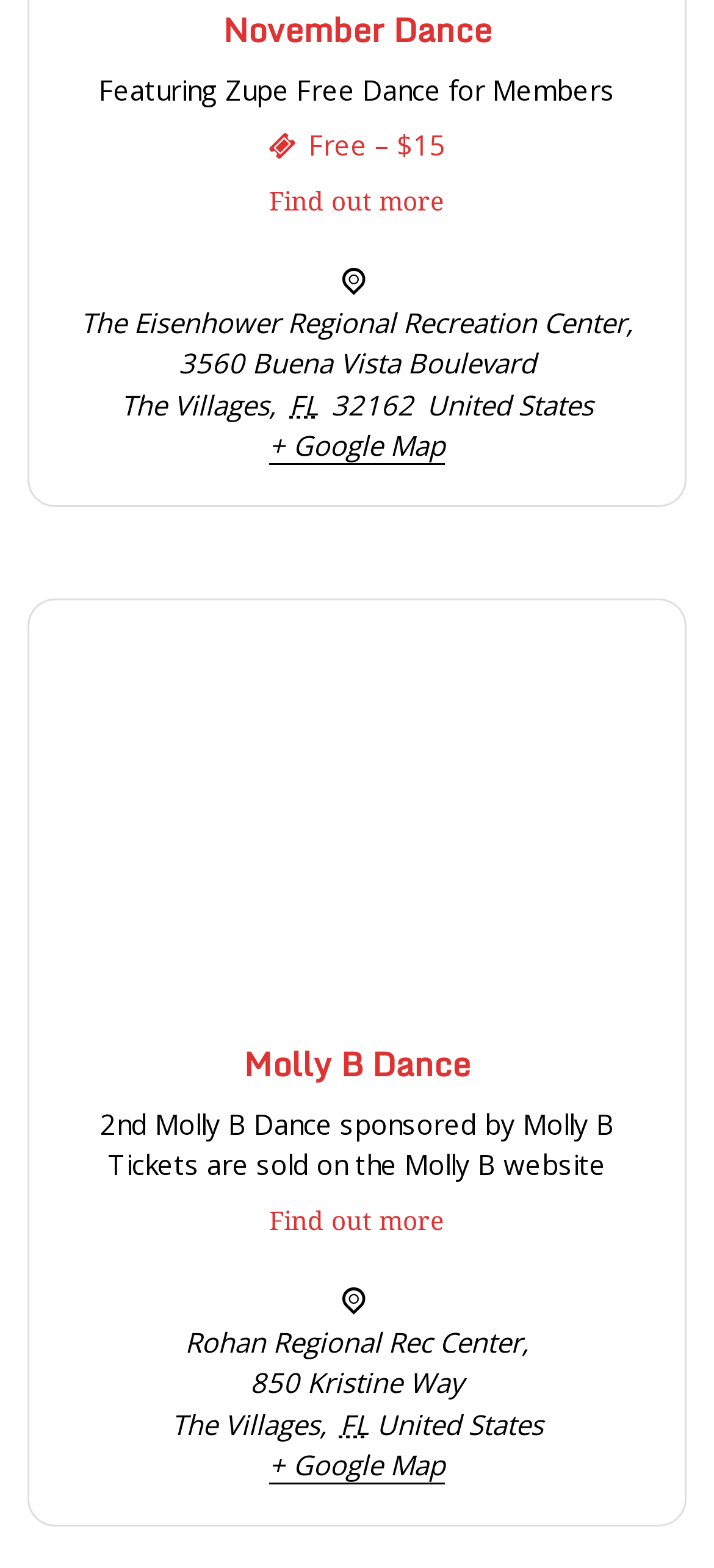Based on the provided description, "Rohan Regional Rec Center", find the bounding box of the corresponding UI element in the screenshot.

[0.259, 0.844, 0.731, 0.867]